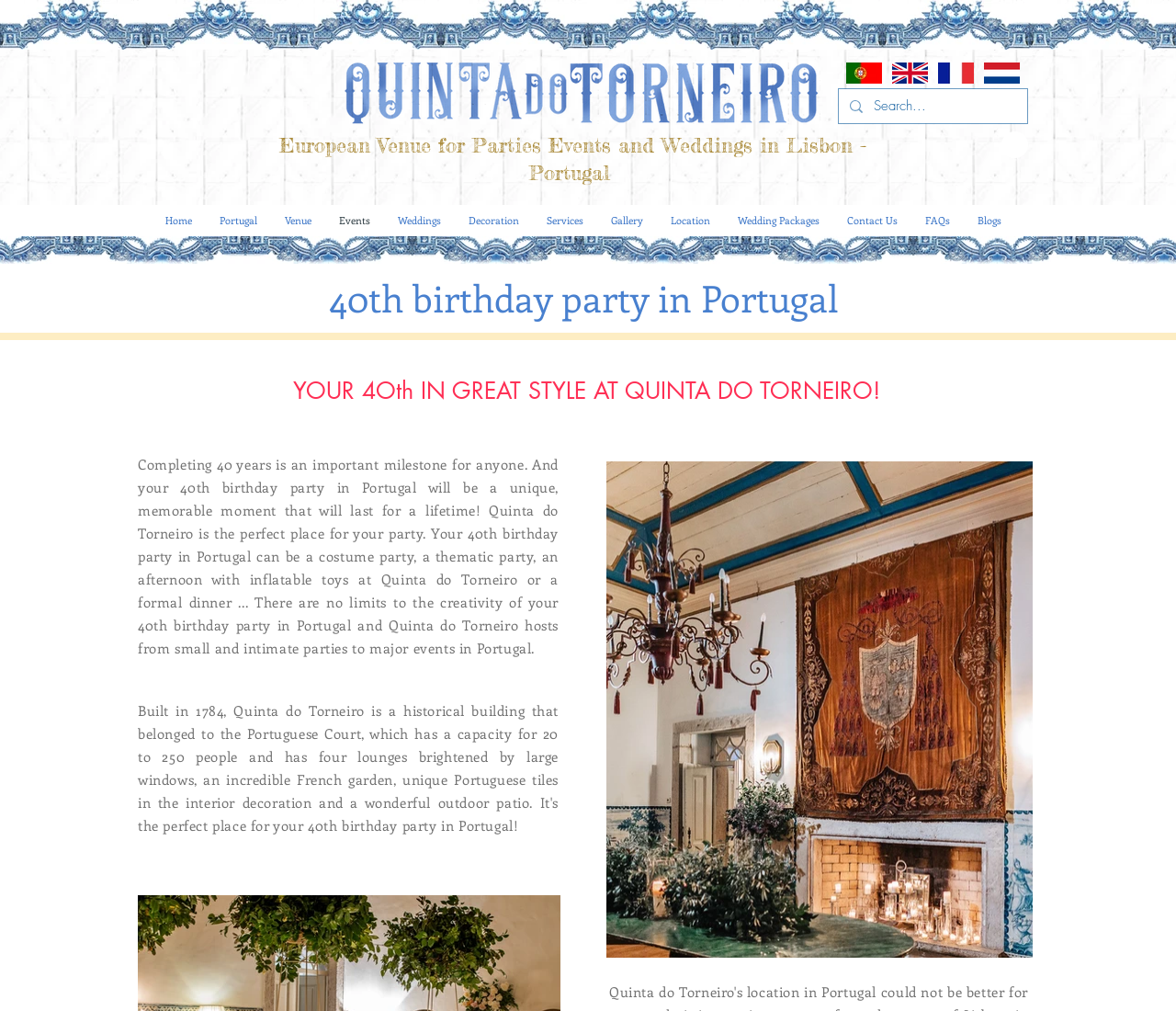Can you find the bounding box coordinates for the UI element given this description: "FAQs"? Provide the coordinates as four float numbers between 0 and 1: [left, top, right, bottom].

[0.775, 0.202, 0.819, 0.234]